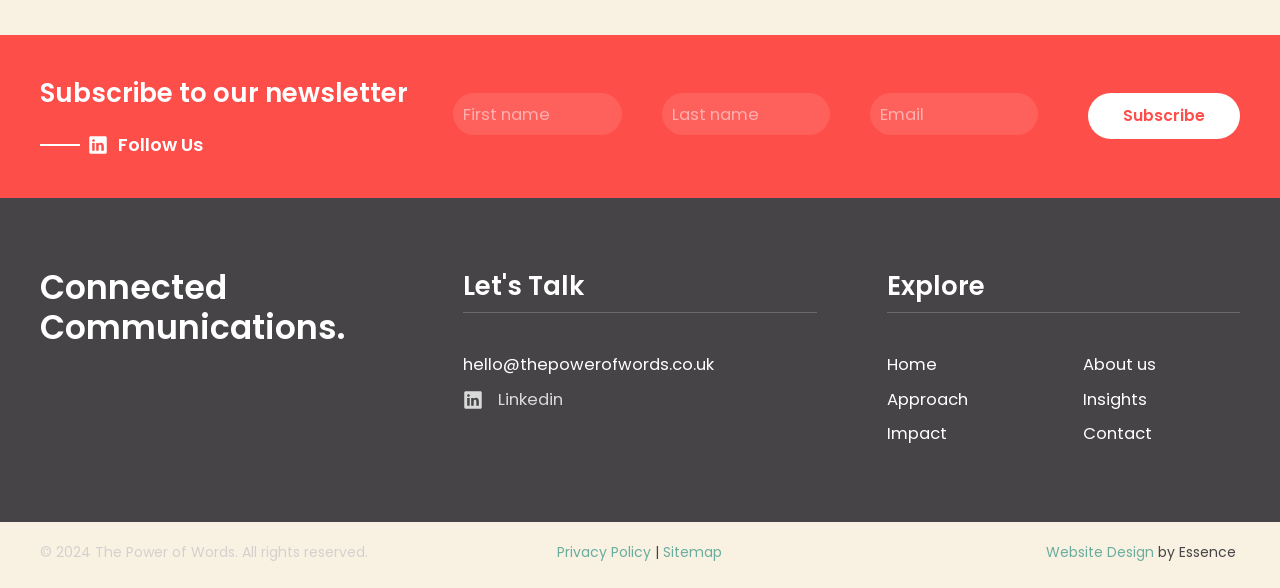Provide a one-word or brief phrase answer to the question:
What is the year mentioned in the copyright notice?

2024